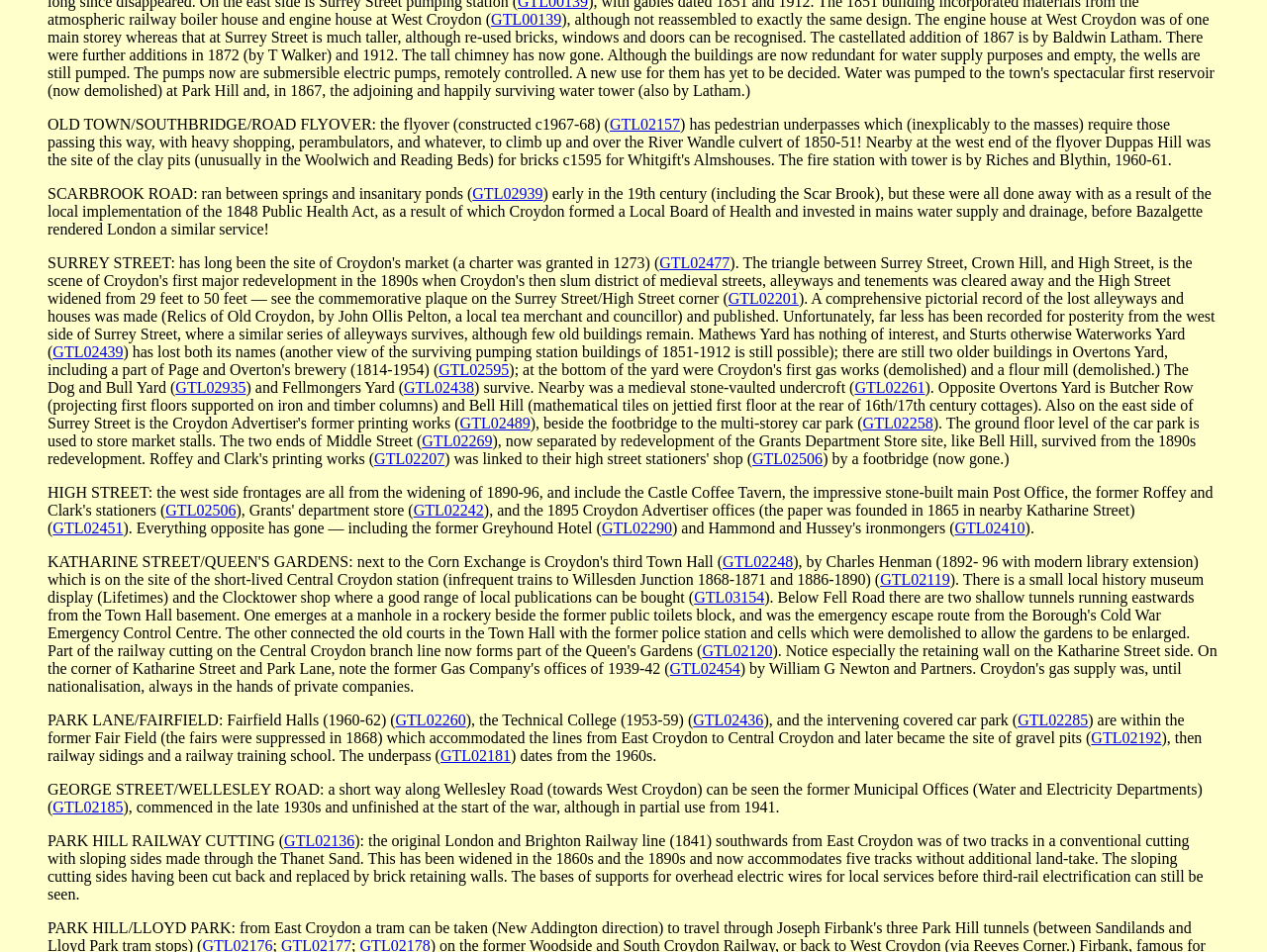Please identify the bounding box coordinates of the element's region that I should click in order to complete the following instruction: "Learn about the medieval stone-vaulted undercroft". The bounding box coordinates consist of four float numbers between 0 and 1, i.e., [left, top, right, bottom].

[0.374, 0.398, 0.675, 0.416]